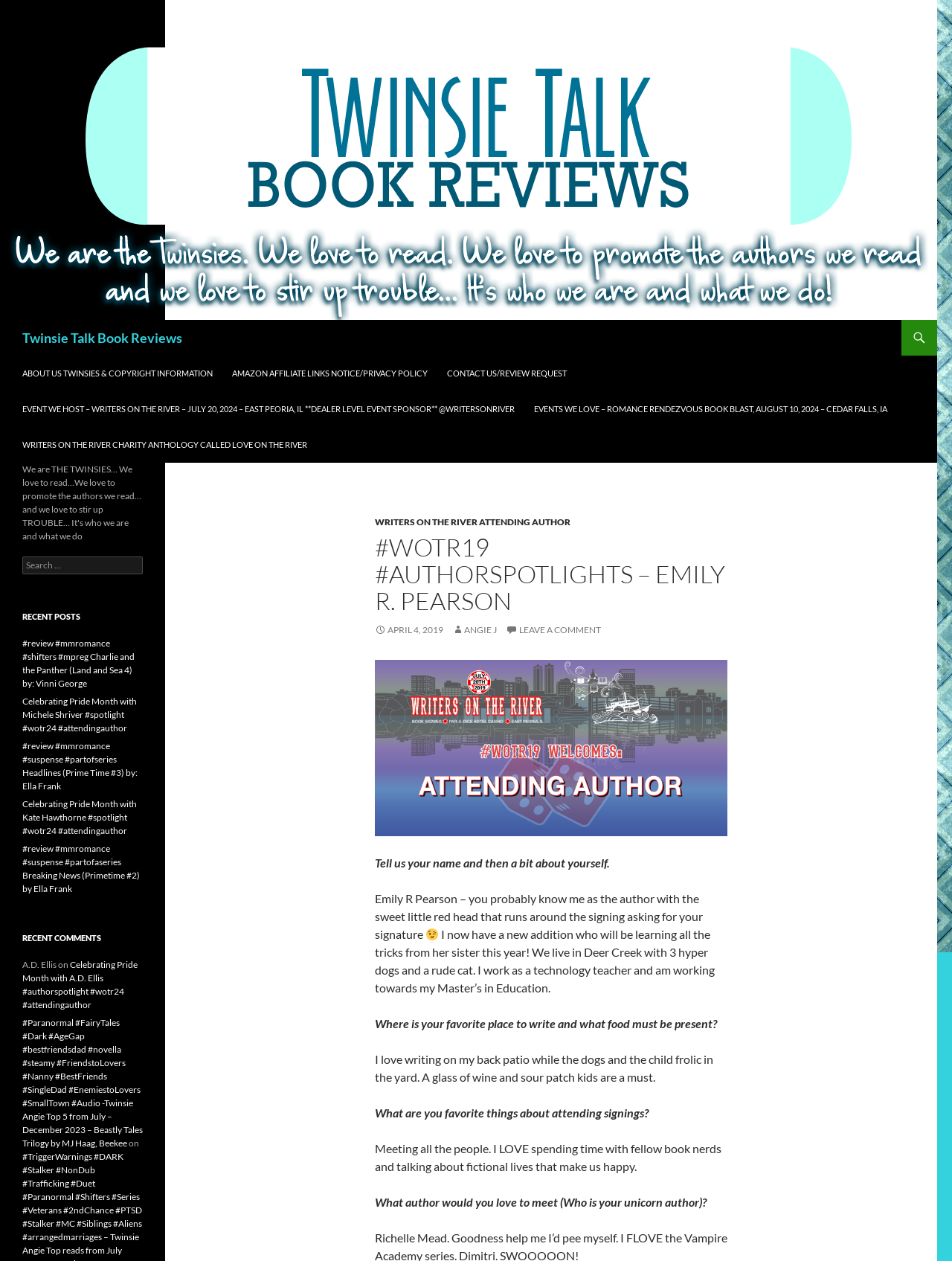Please identify the bounding box coordinates of the region to click in order to complete the task: "Check out the 'WRITERS ON THE RIVER ATTENDING AUTHOR' link". The coordinates must be four float numbers between 0 and 1, specified as [left, top, right, bottom].

[0.394, 0.409, 0.599, 0.418]